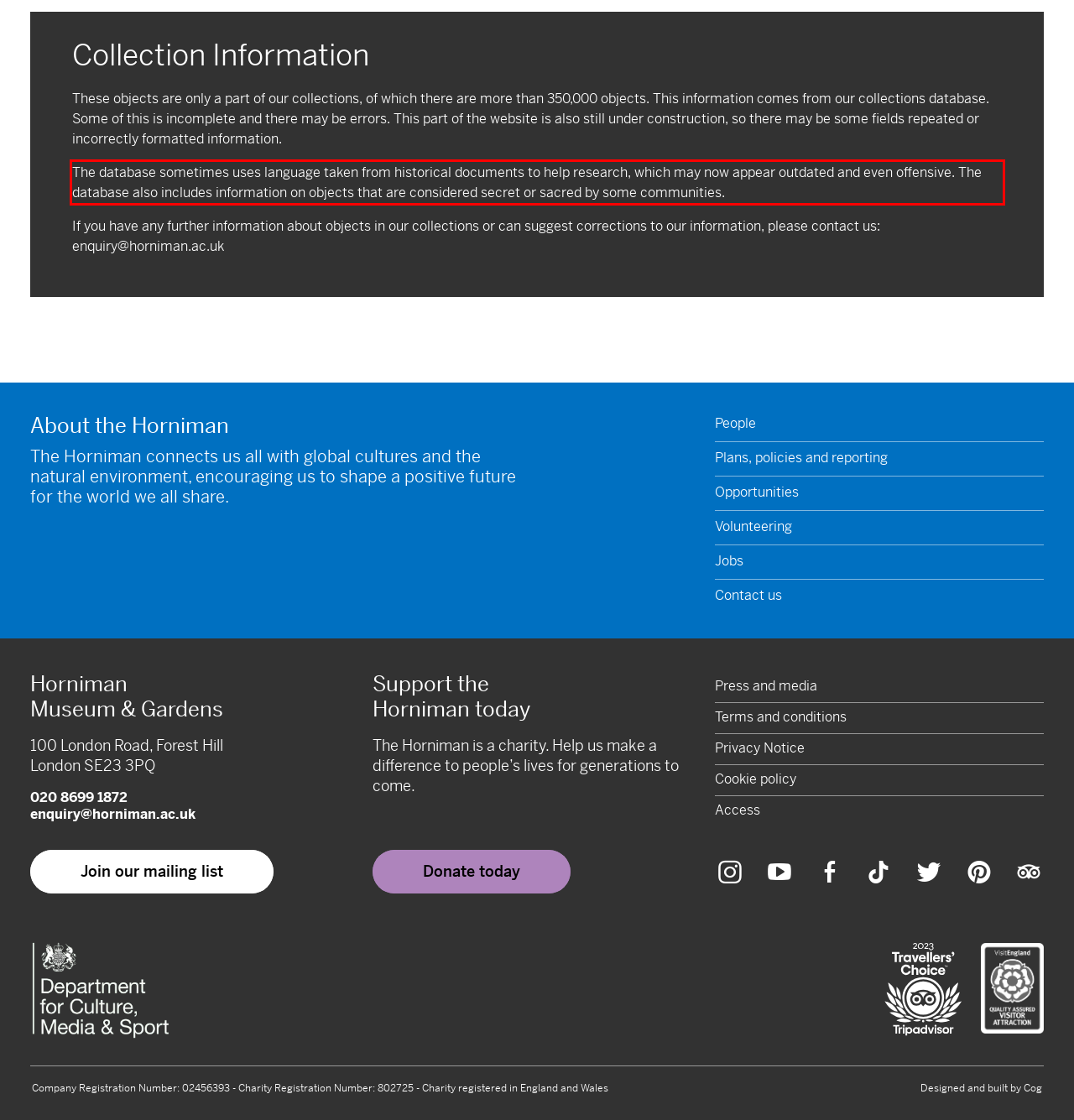Examine the screenshot of the webpage, locate the red bounding box, and perform OCR to extract the text contained within it.

The database sometimes uses language taken from historical documents to help research, which may now appear outdated and even offensive. The database also includes information on objects that are considered secret or sacred by some communities.